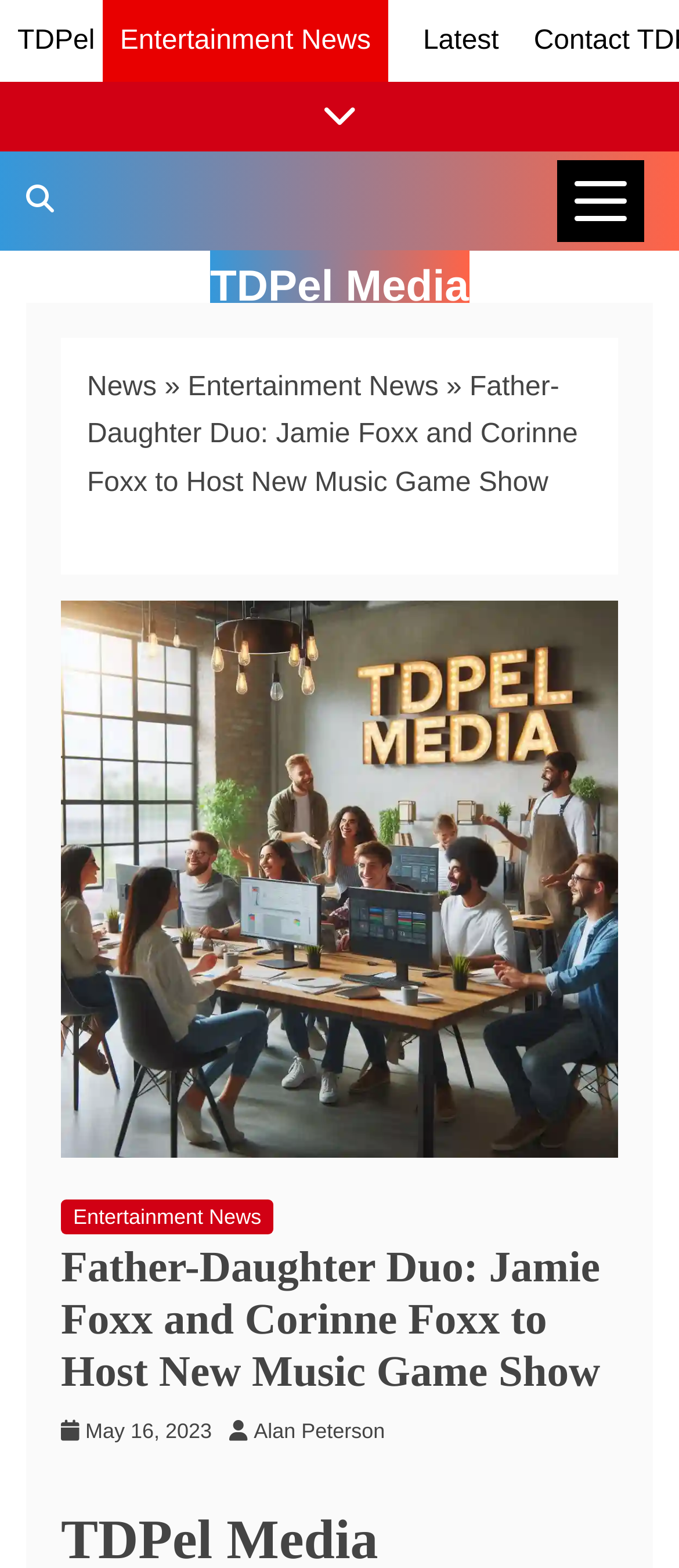Based on what you see in the screenshot, provide a thorough answer to this question: What is the date of the article?

The date of the article can be found below the title of the article, where it says 'May 16, 2023' as a link.